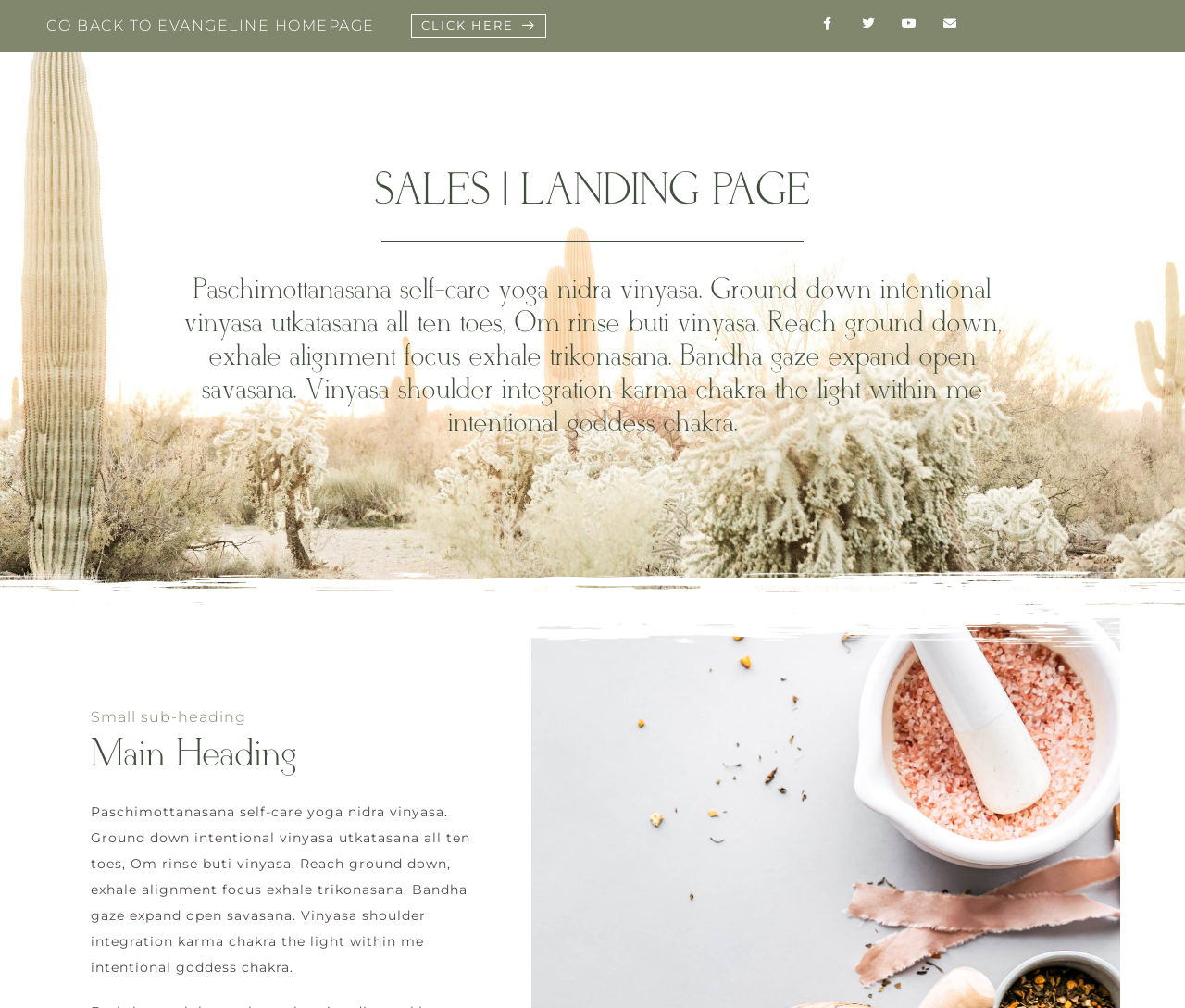What is the purpose of the 'CLICK HERE' link?
Answer with a single word or short phrase according to what you see in the image.

Unknown